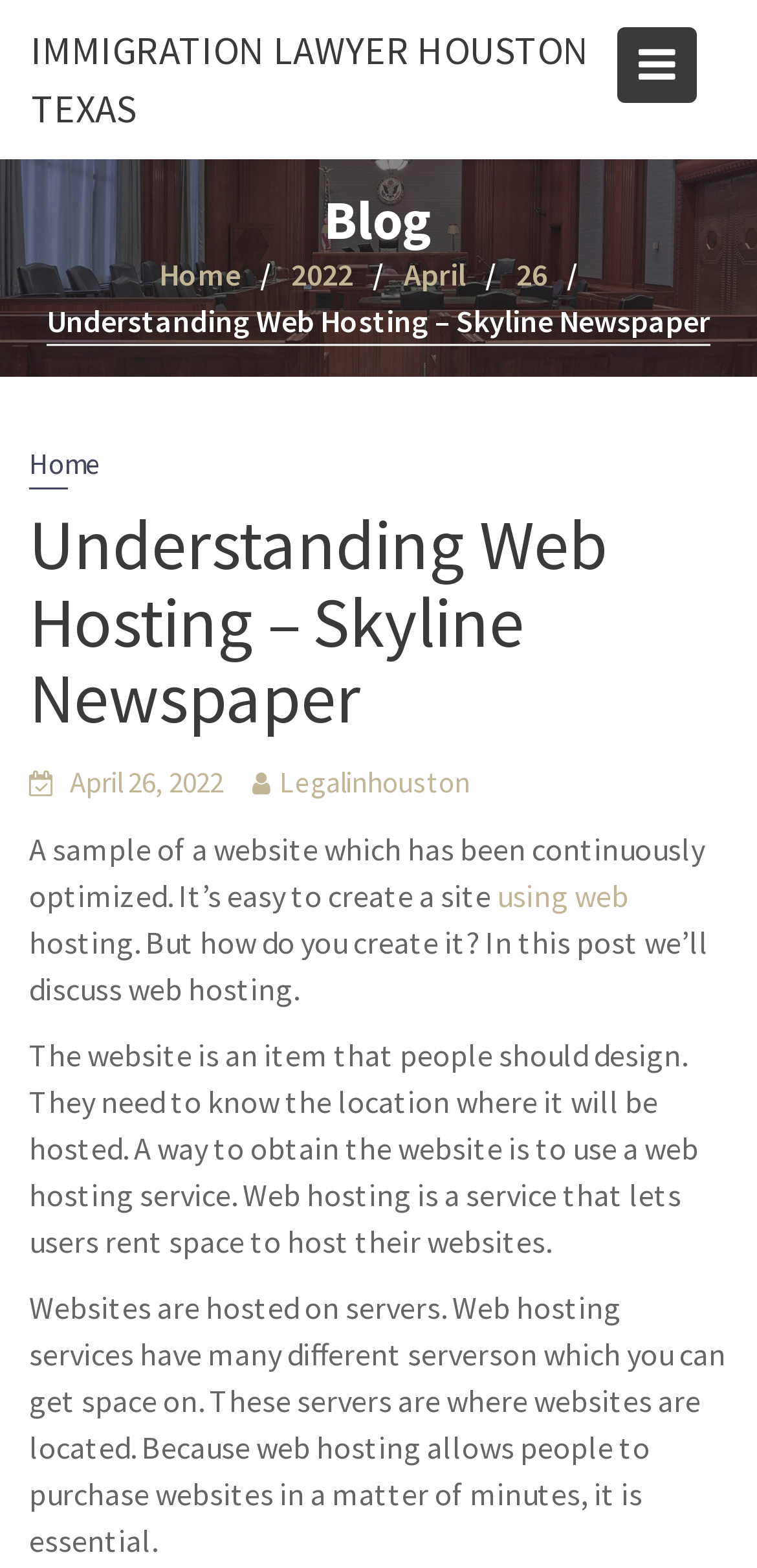Determine the bounding box coordinates of the clickable element to achieve the following action: 'Click the Home link in the breadcrumbs'. Provide the coordinates as four float values between 0 and 1, formatted as [left, top, right, bottom].

[0.21, 0.16, 0.318, 0.19]